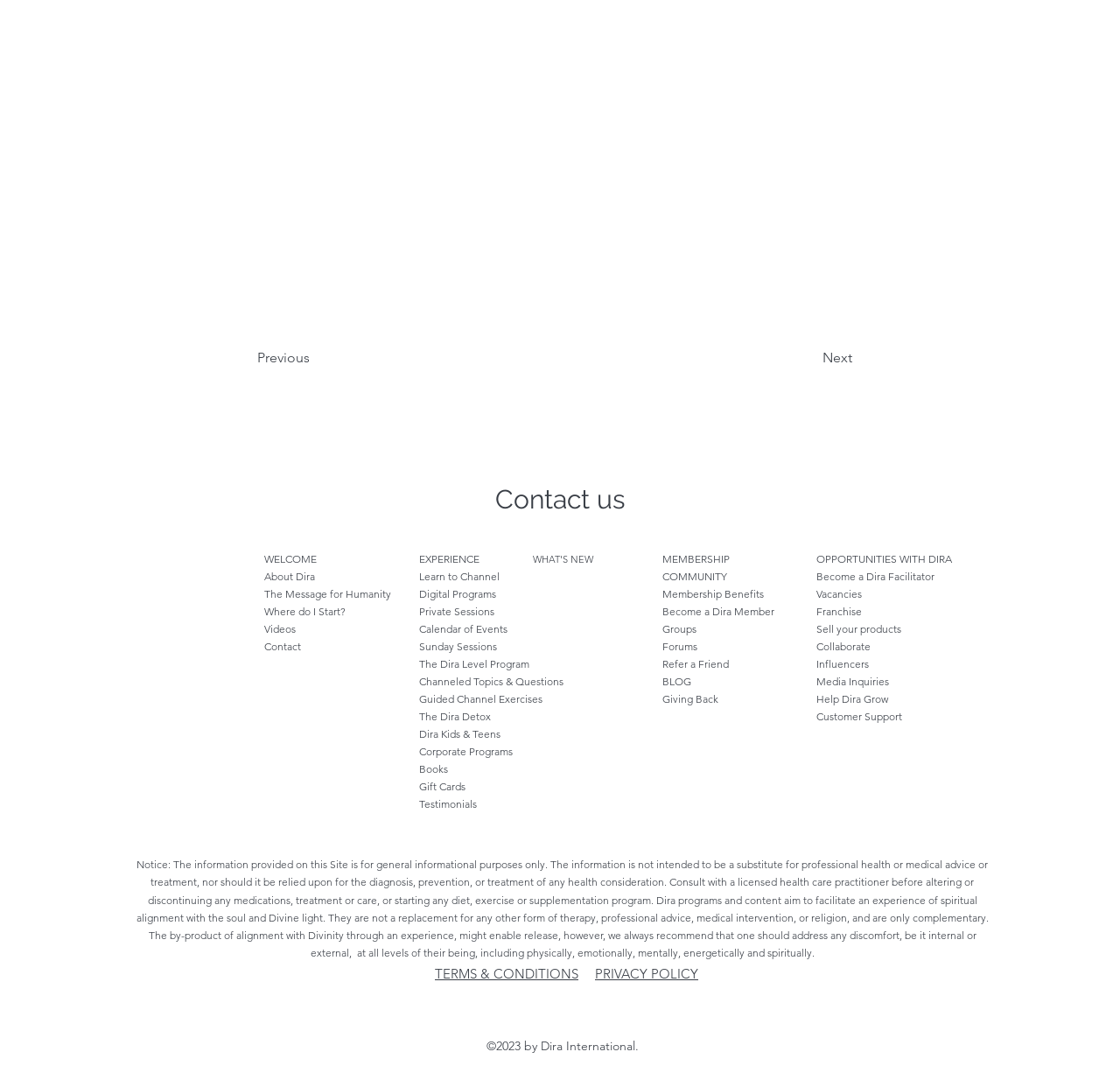What is the copyright year of Dira International?
Please provide a full and detailed response to the question.

The copyright year is located at the bottom of the webpage, in the footer section. It is stated as '©2023 by Dira International', which indicates that the copyright year is 2023.